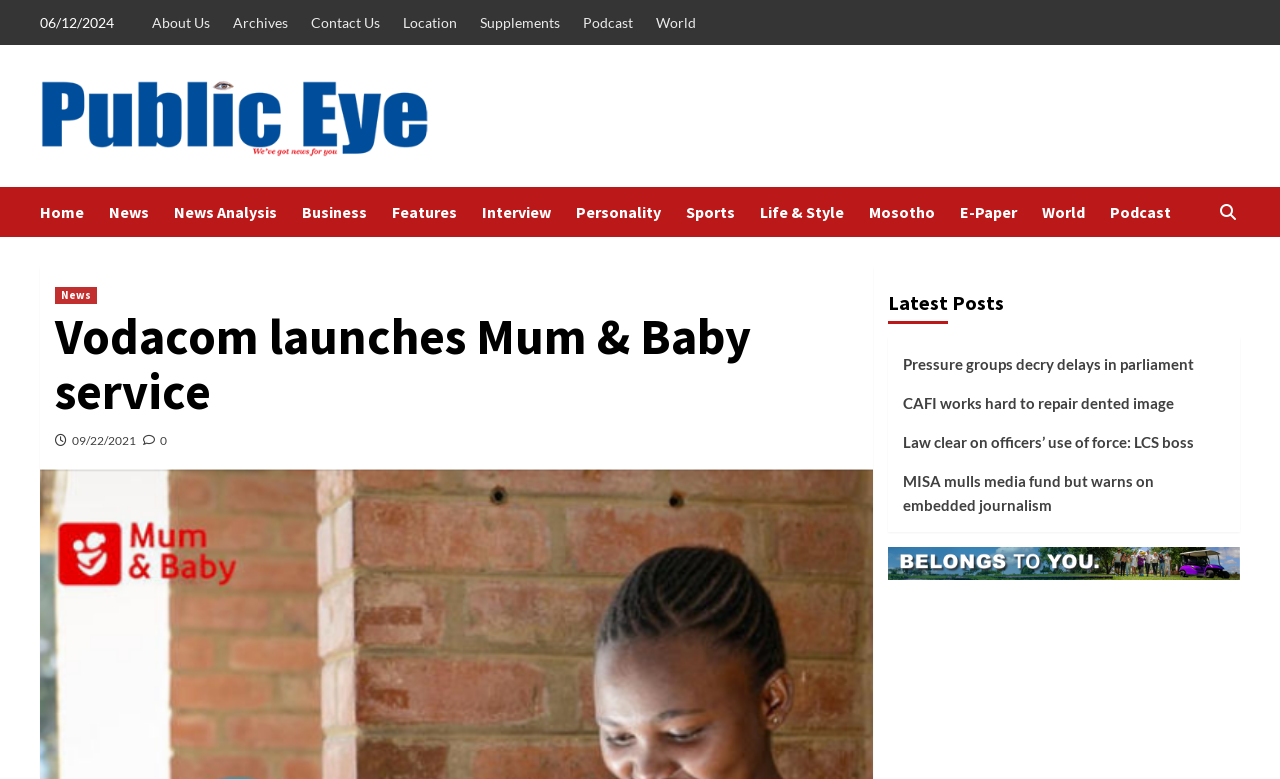Identify the bounding box coordinates of the clickable section necessary to follow the following instruction: "Contact via email". The coordinates should be presented as four float numbers from 0 to 1, i.e., [left, top, right, bottom].

None